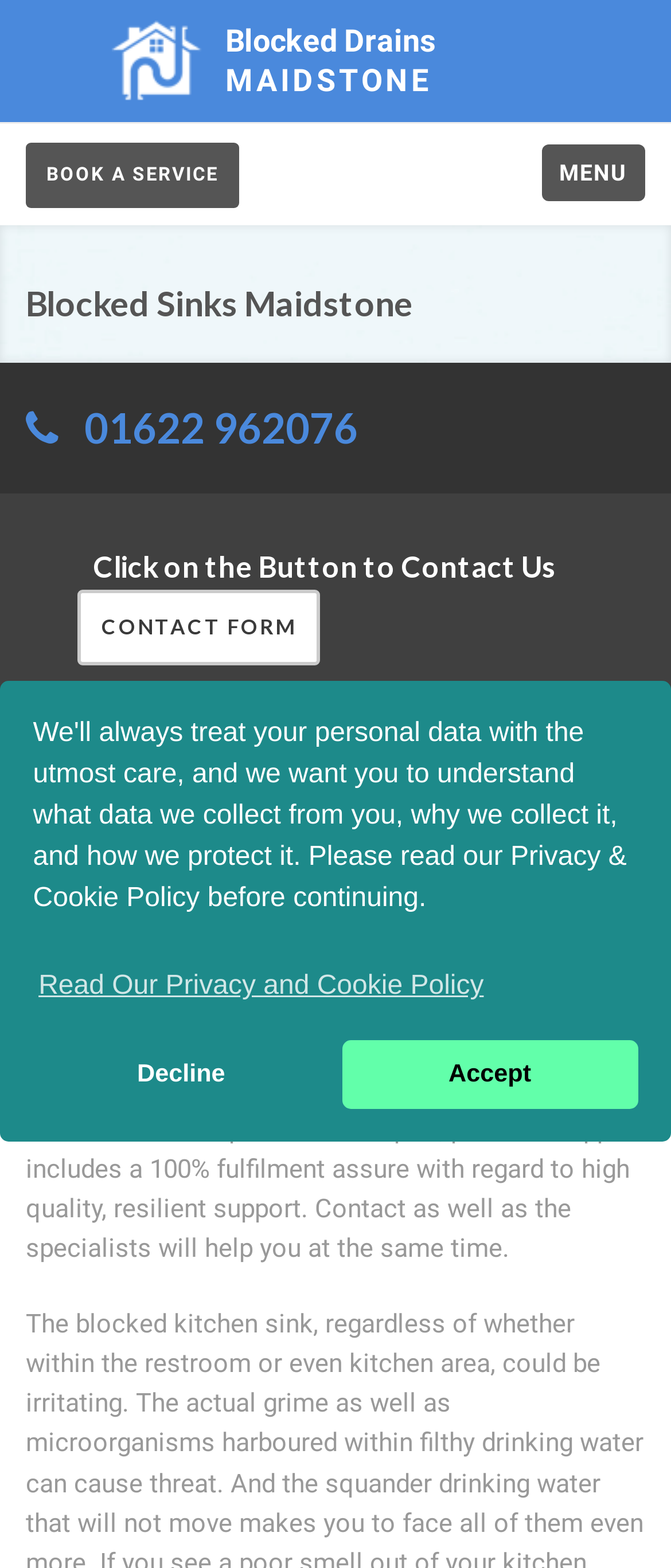Please locate the bounding box coordinates of the element that should be clicked to achieve the given instruction: "Click the BOOK A SERVICE link".

[0.038, 0.091, 0.356, 0.132]